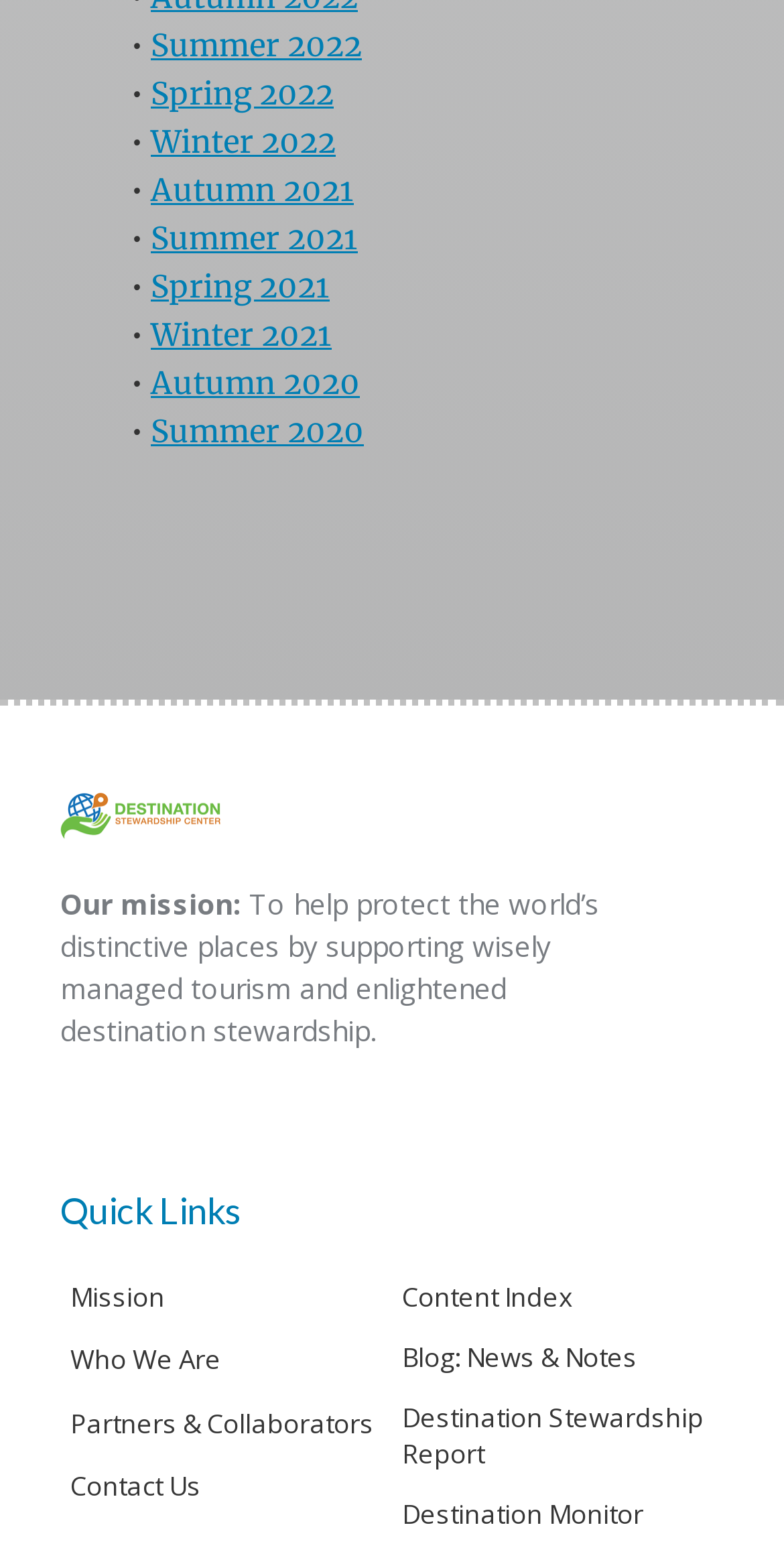Kindly respond to the following question with a single word or a brief phrase: 
How many links are there in the 'Quick Links' section?

9